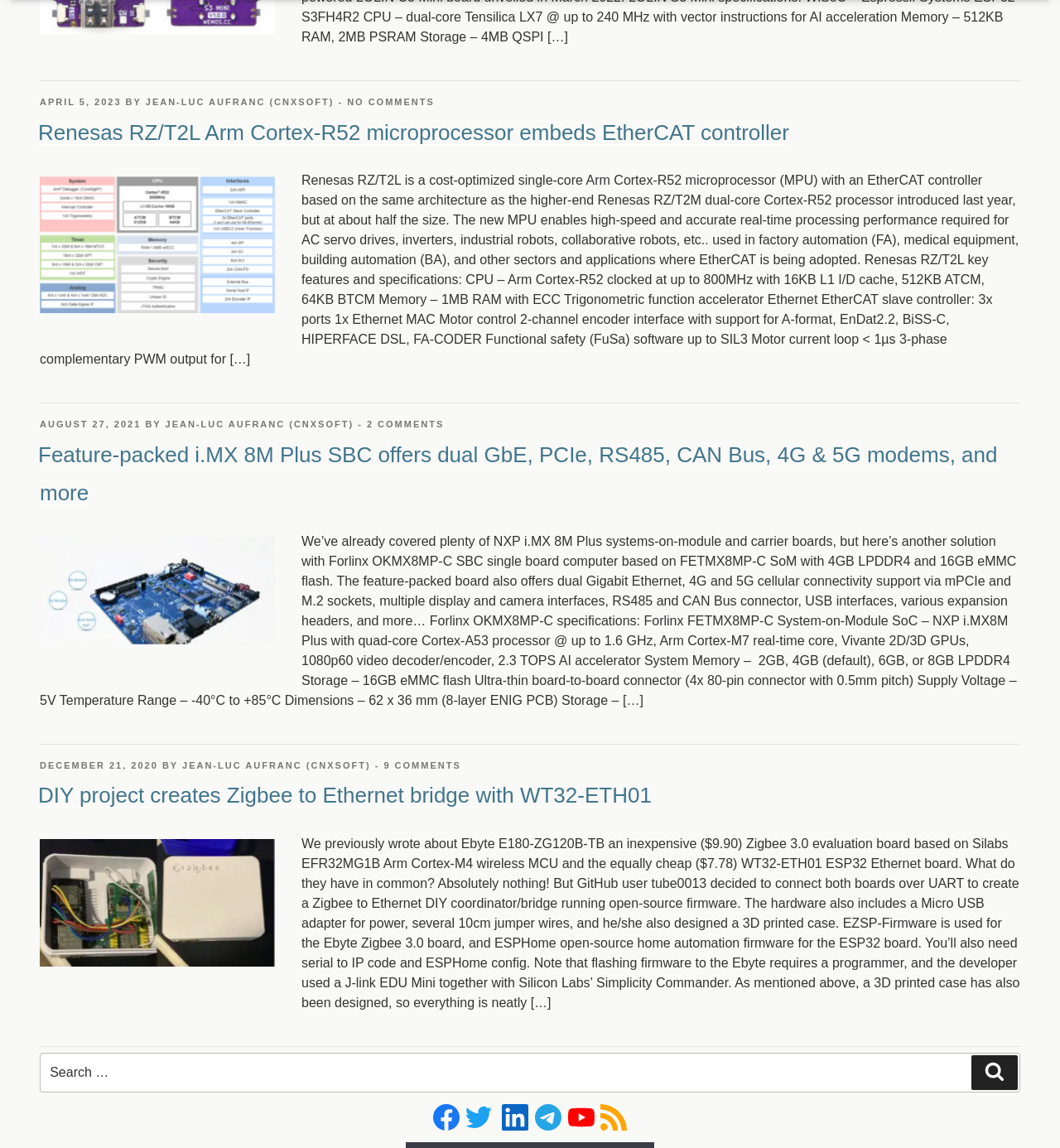Locate the coordinates of the bounding box for the clickable region that fulfills this instruction: "Read the article about Renesas RZ/T2L Arm Cortex-R52 microprocessor".

[0.038, 0.099, 0.962, 0.132]